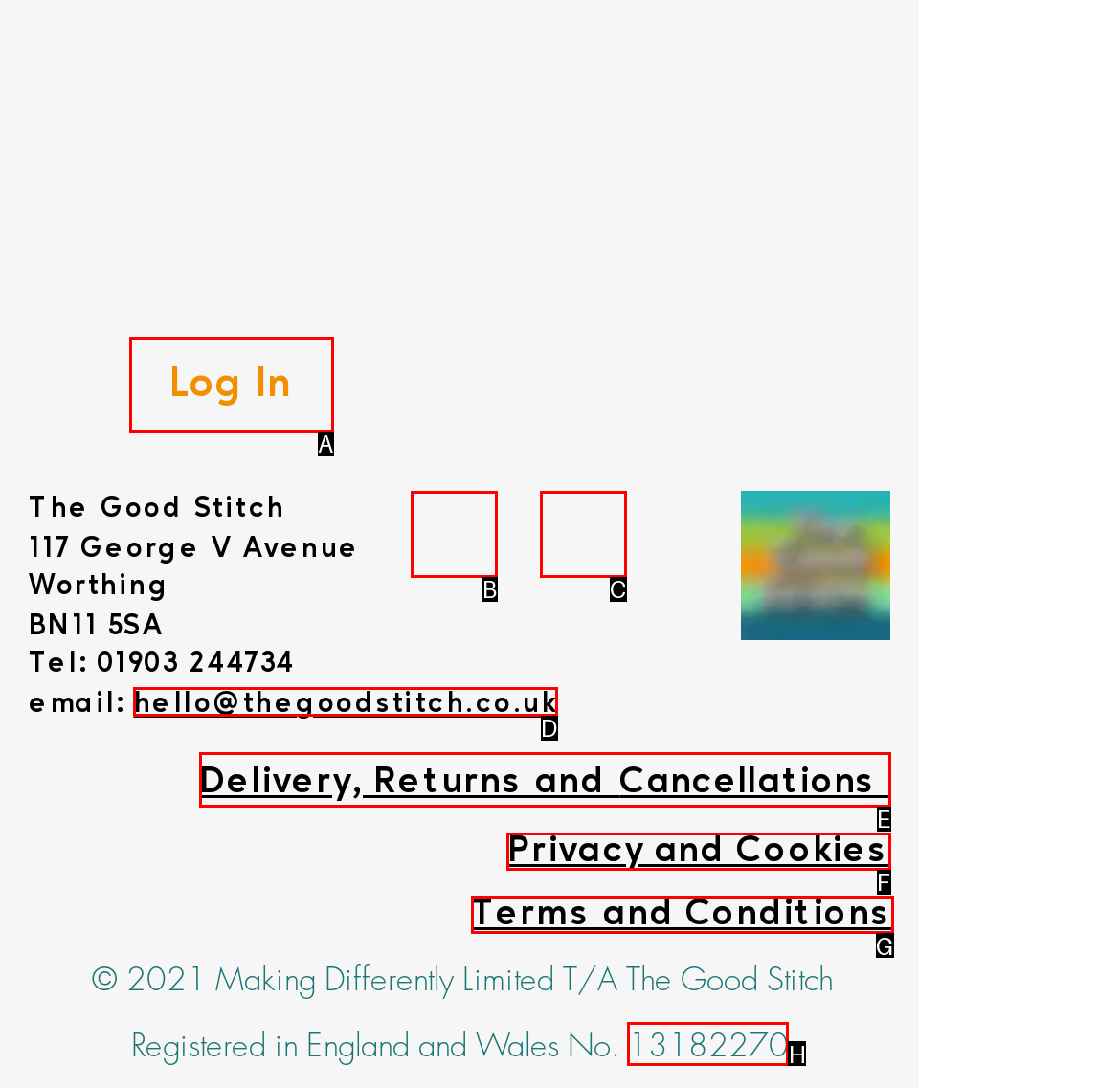Identify the HTML element that corresponds to the following description: 13182270. Provide the letter of the correct option from the presented choices.

H